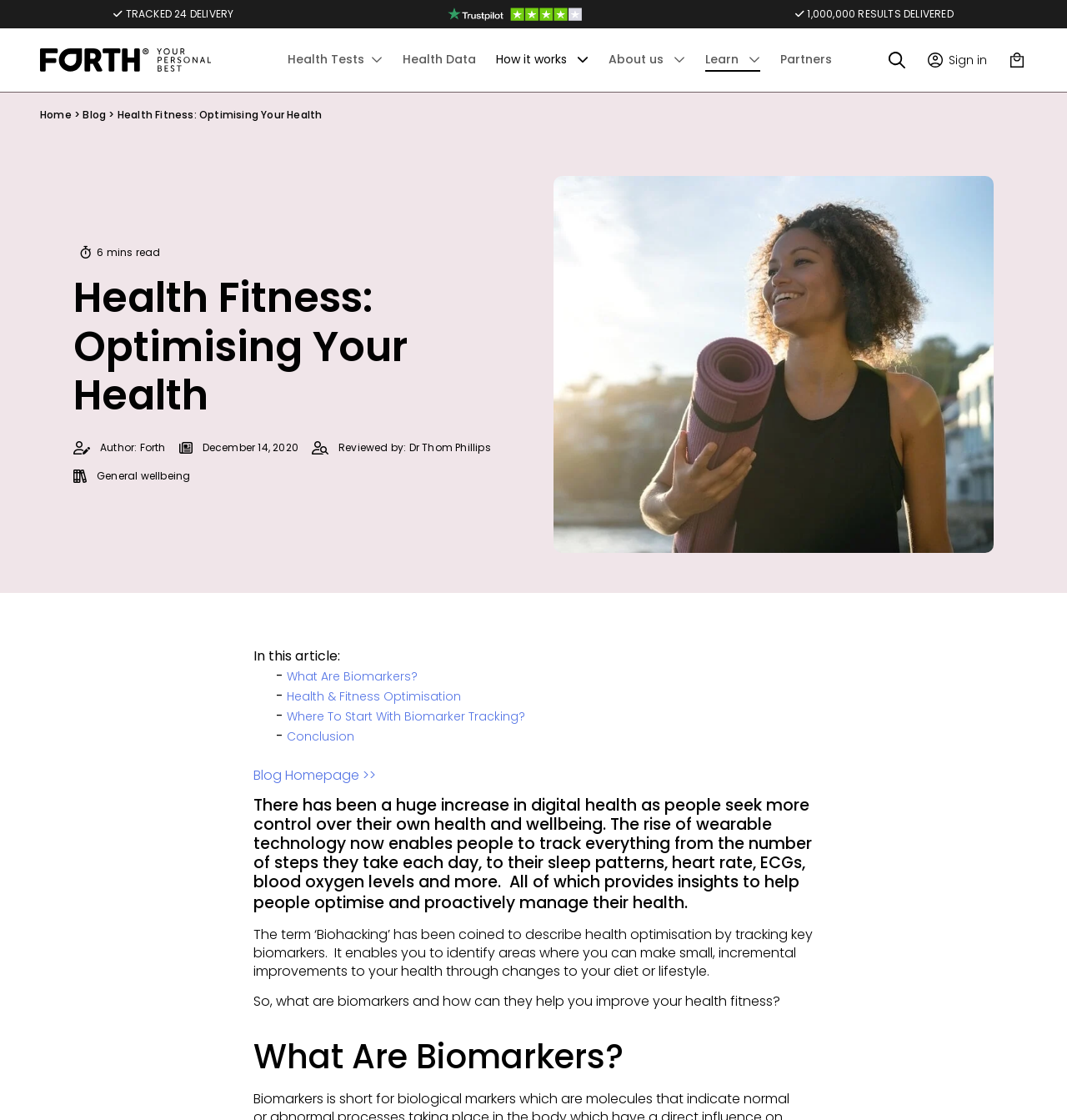What is the rating of the website based on Trustpilot?
Could you answer the question in a detailed manner, providing as much information as possible?

The Trustpilot stars image is present on the webpage, but the actual rating is not specified. It only shows the Trustpilot stars image, which indicates that the website has a rating on Trustpilot, but the exact rating is not provided.